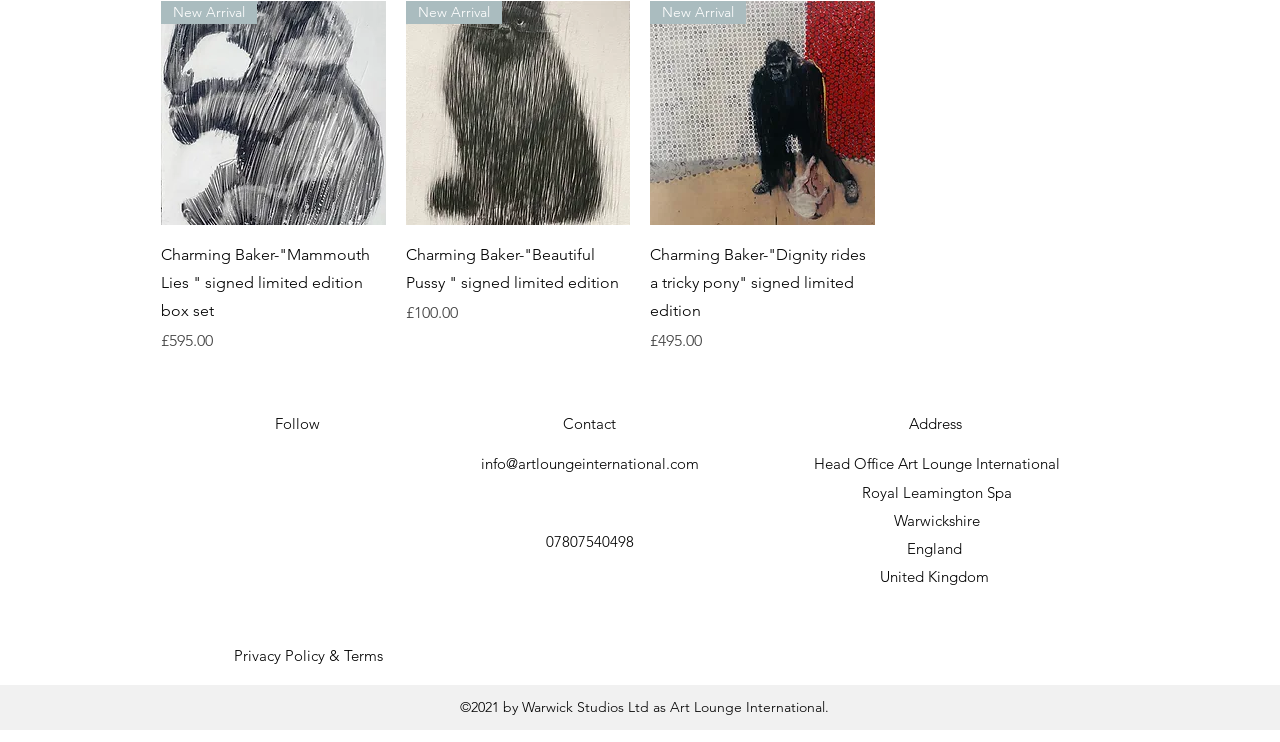Based on the description "My School", find the bounding box of the specified UI element.

None